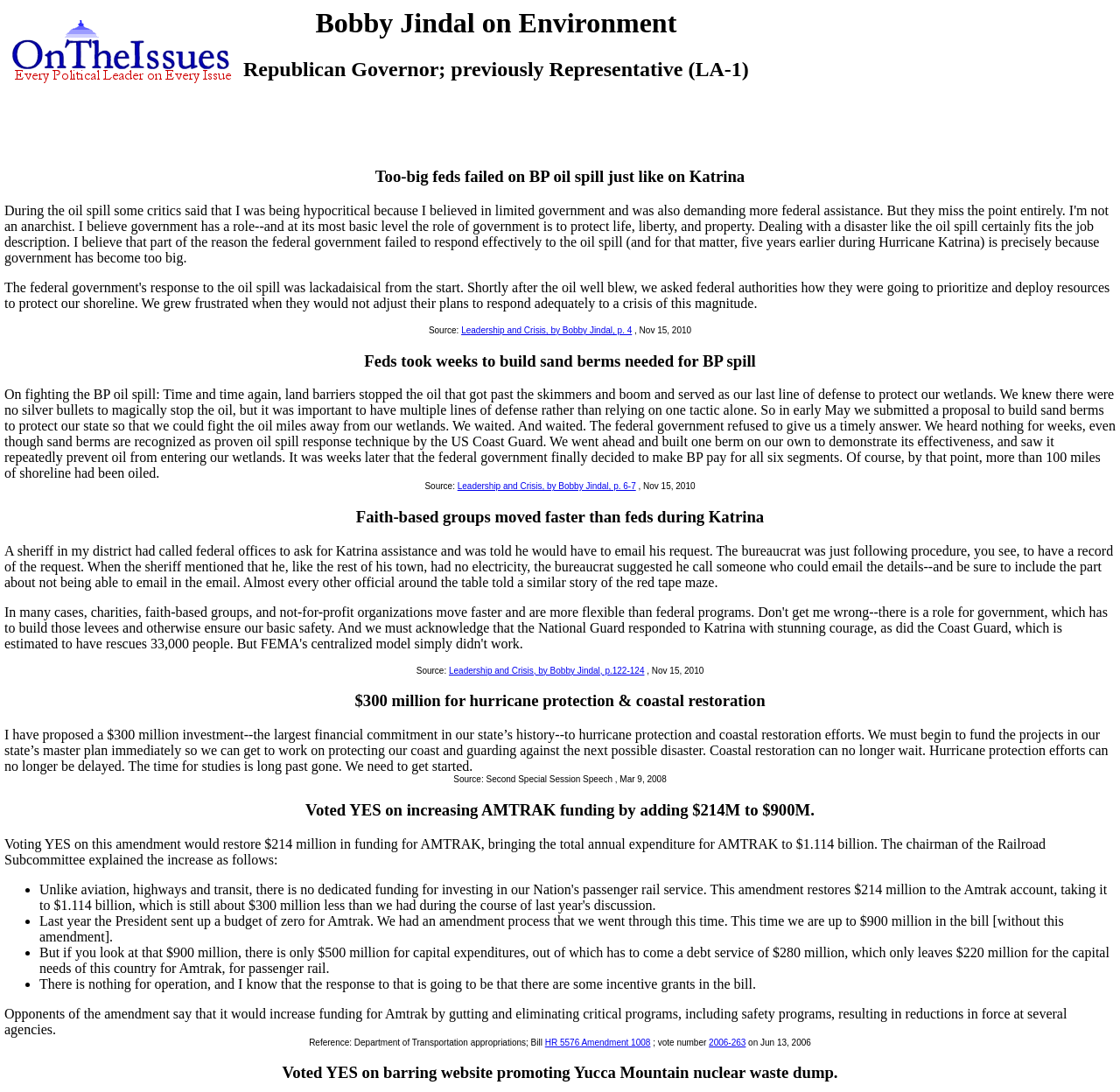Answer the question with a brief word or phrase:
How many segments of sand berms did the federal government finally decide to make BP pay for?

six